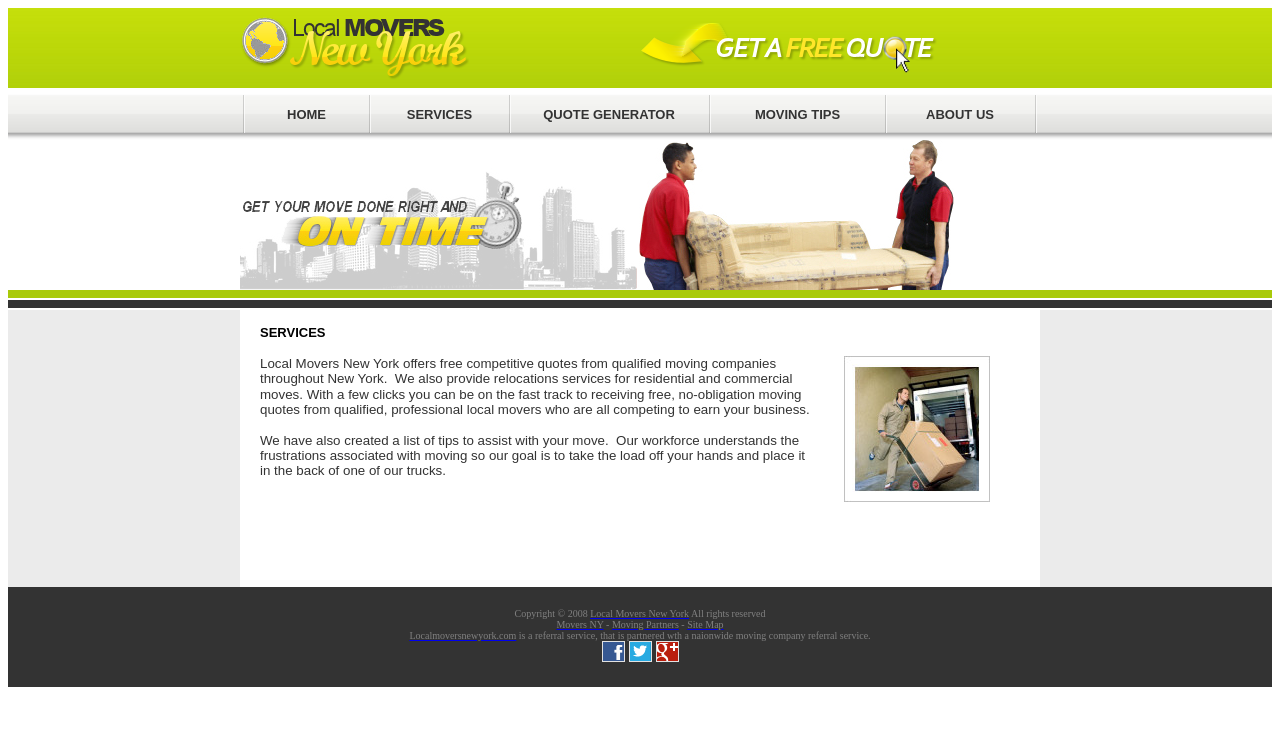Determine the bounding box coordinates of the target area to click to execute the following instruction: "Click on SERVICES."

[0.318, 0.143, 0.369, 0.163]